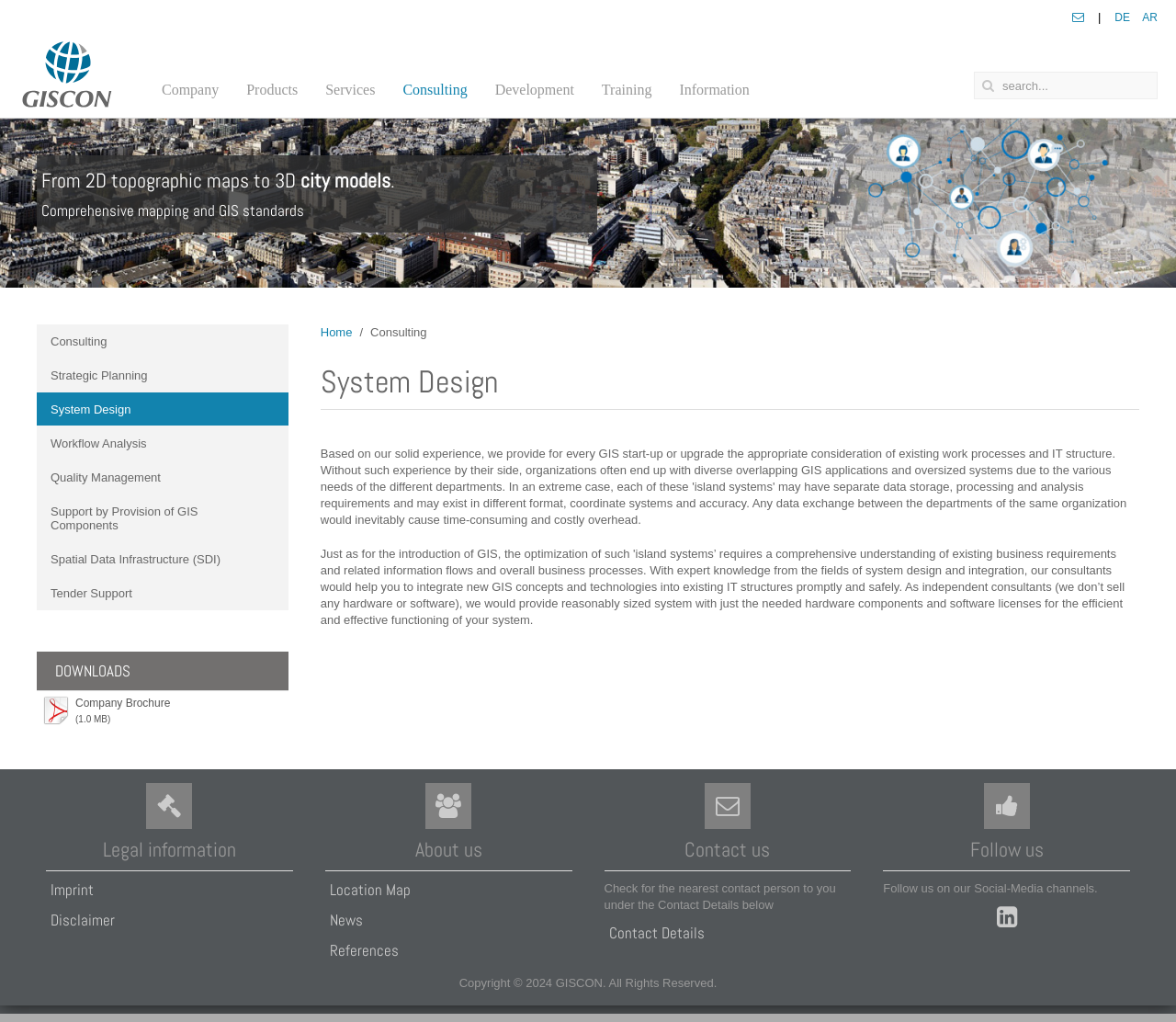Identify the bounding box coordinates of the element that should be clicked to fulfill this task: "Follow GISCON on social media". The coordinates should be provided as four float numbers between 0 and 1, i.e., [left, top, right, bottom].

[0.843, 0.891, 0.868, 0.905]